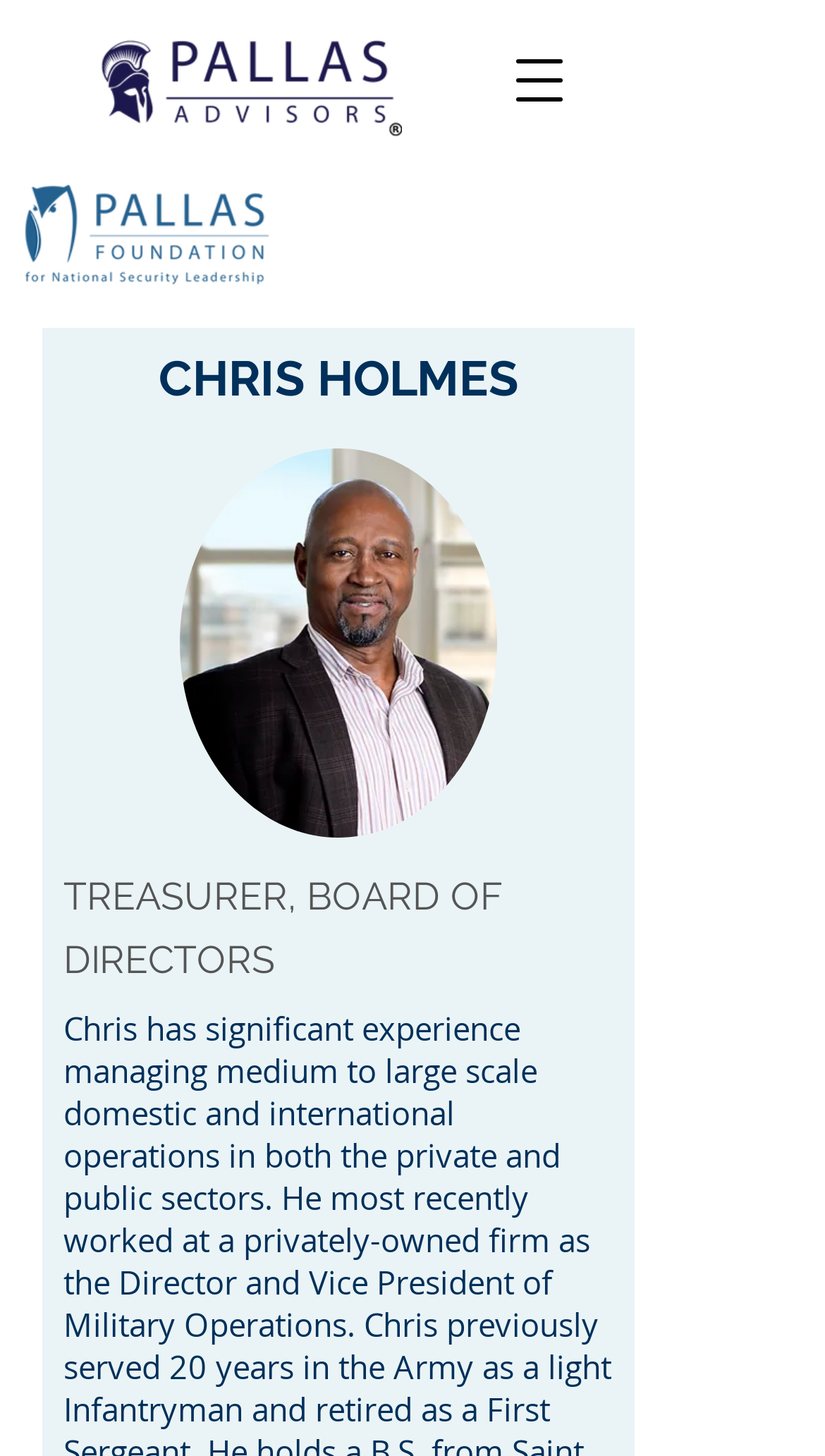Determine the bounding box of the UI component based on this description: "aria-label="Open navigation menu"". The bounding box coordinates should be four float values between 0 and 1, i.e., [left, top, right, bottom].

[0.59, 0.019, 0.718, 0.092]